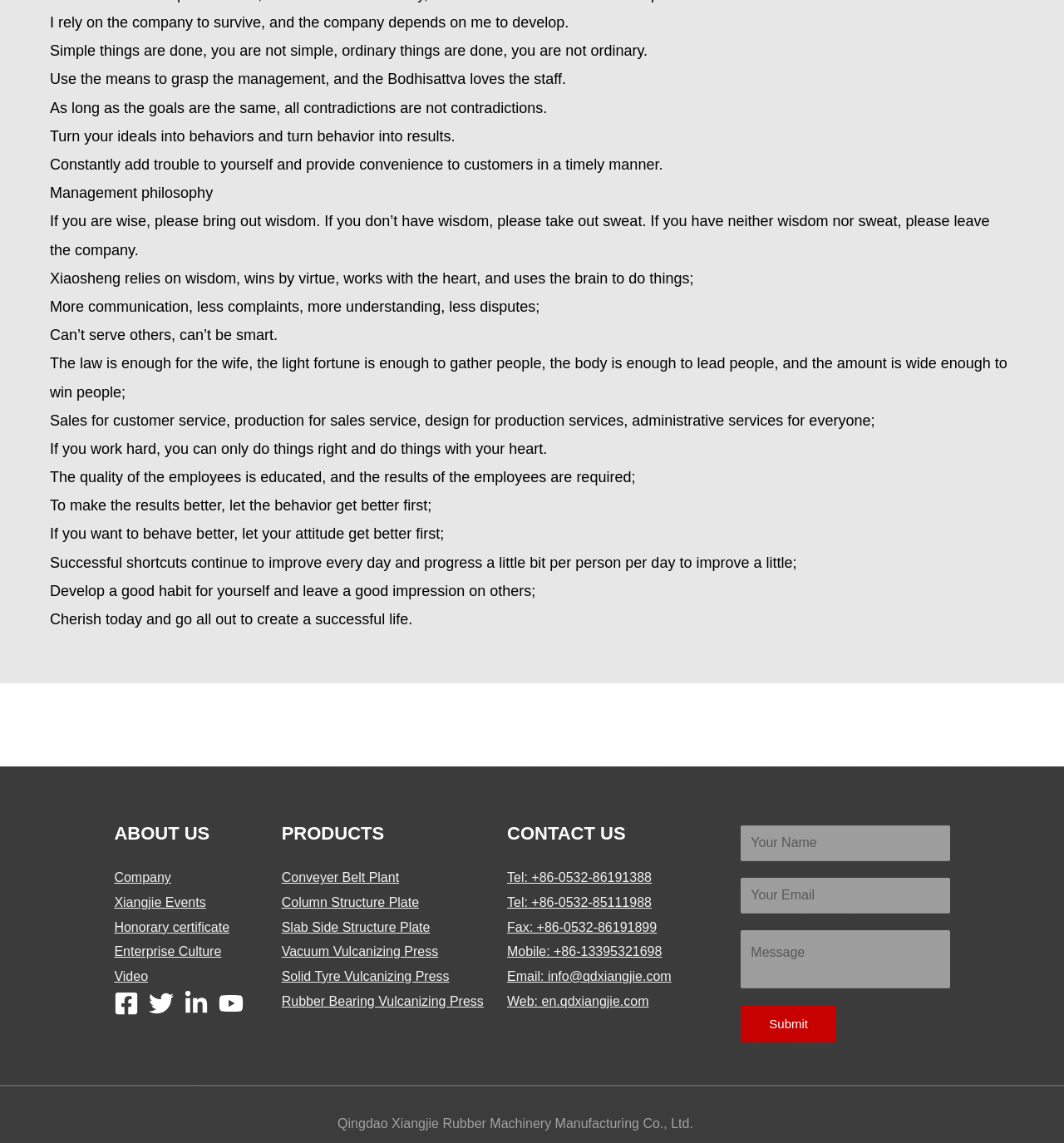How many social media links are there?
From the details in the image, answer the question comprehensively.

I counted the number of social media links in the footer section of the webpage, and there are four links to Facebook, Twitter, Instagram, and YouTube.